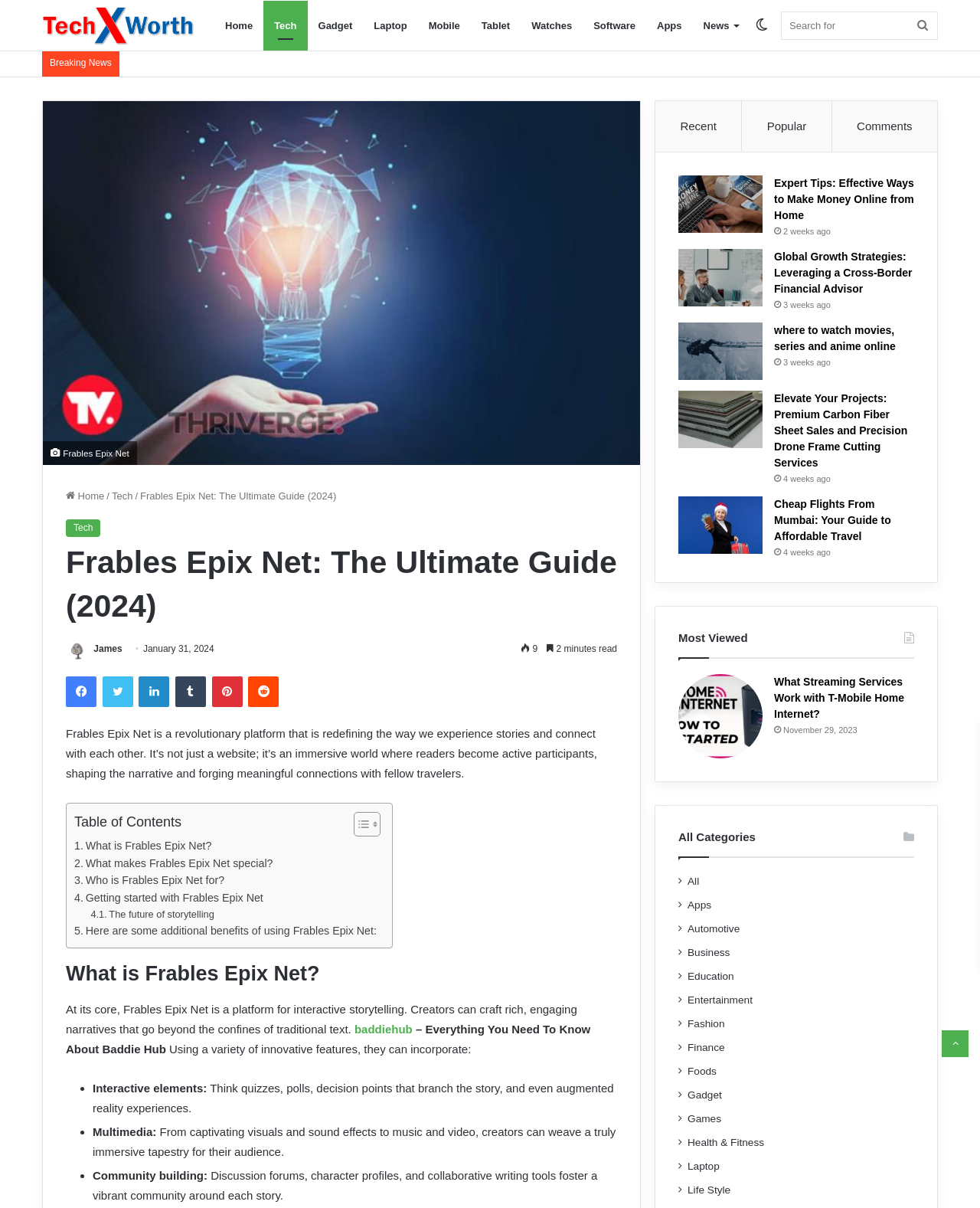Respond with a single word or phrase:
What type of content can creators incorporate into their stories on Frables Epix Net?

Interactive elements, multimedia, and community building